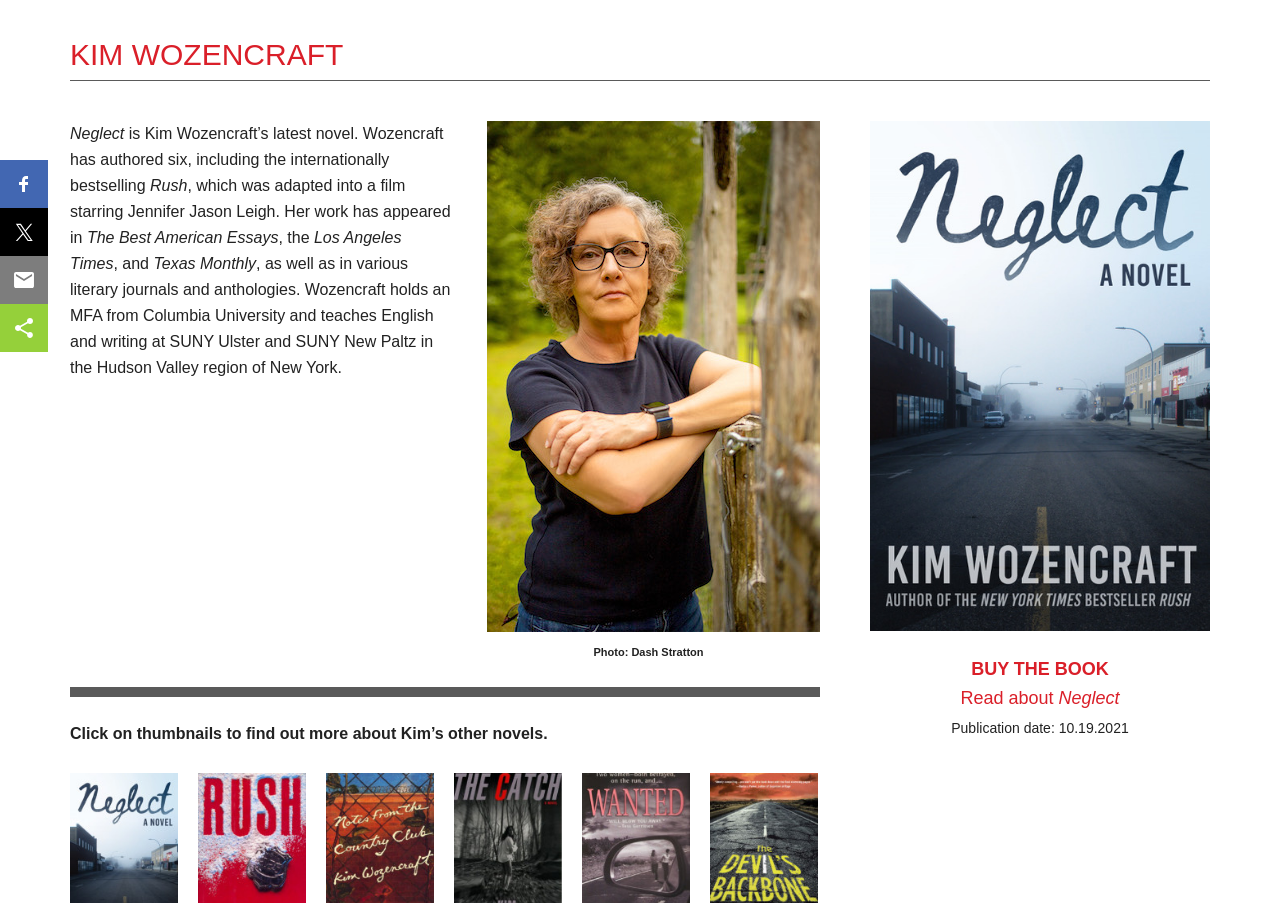Ascertain the bounding box coordinates for the UI element detailed here: "alt="Neglect-Kim-Wozencraft"". The coordinates should be provided as [left, top, right, bottom] with each value being a float between 0 and 1.

[0.68, 0.134, 0.945, 0.698]